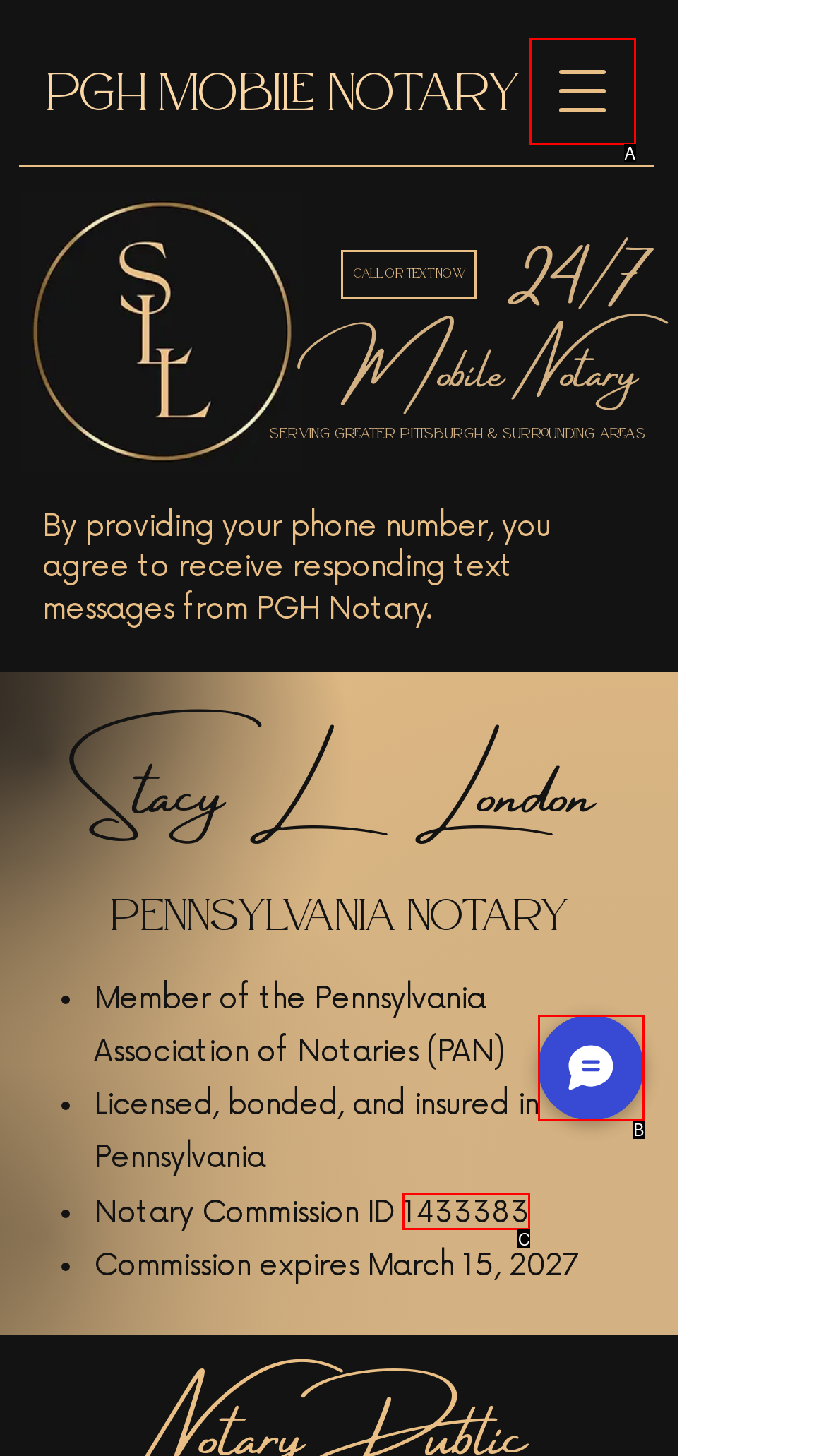Determine the HTML element that aligns with the description: 1433383
Answer by stating the letter of the appropriate option from the available choices.

C